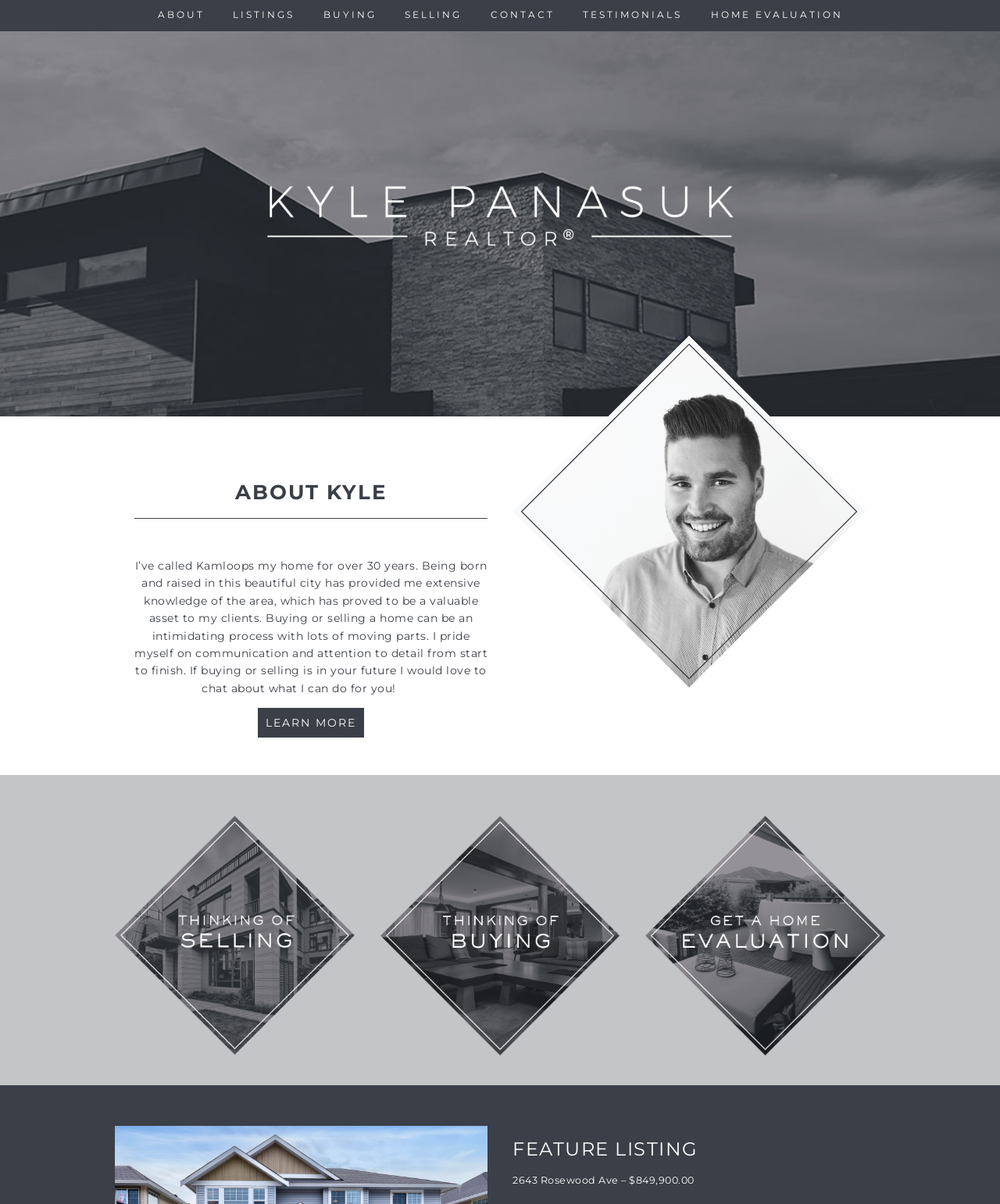Please predict the bounding box coordinates of the element's region where a click is necessary to complete the following instruction: "Click on ABOUT". The coordinates should be represented by four float numbers between 0 and 1, i.e., [left, top, right, bottom].

[0.145, 0.0, 0.217, 0.025]